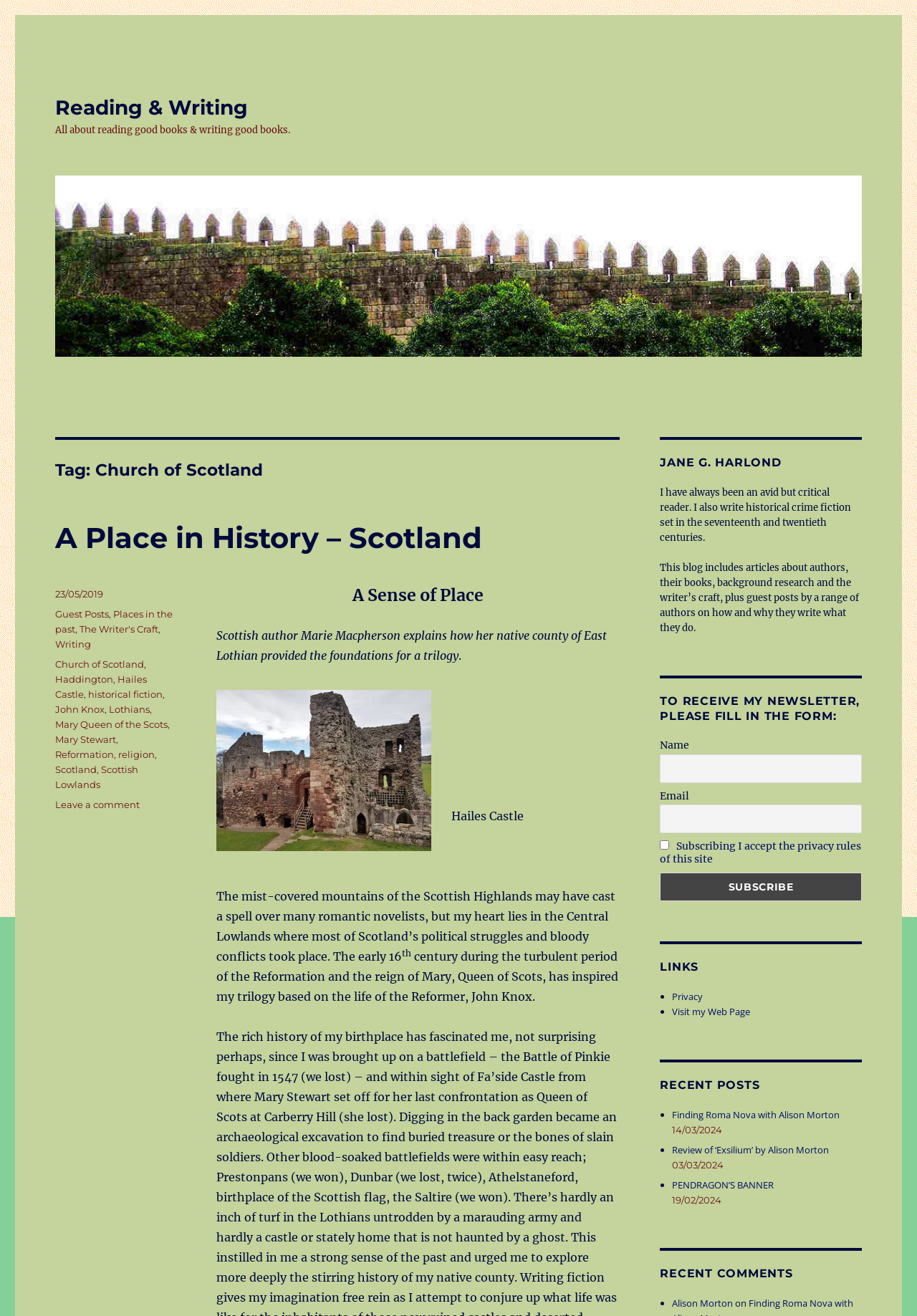Can you find and provide the main heading text of this webpage?

Tag: Church of Scotland